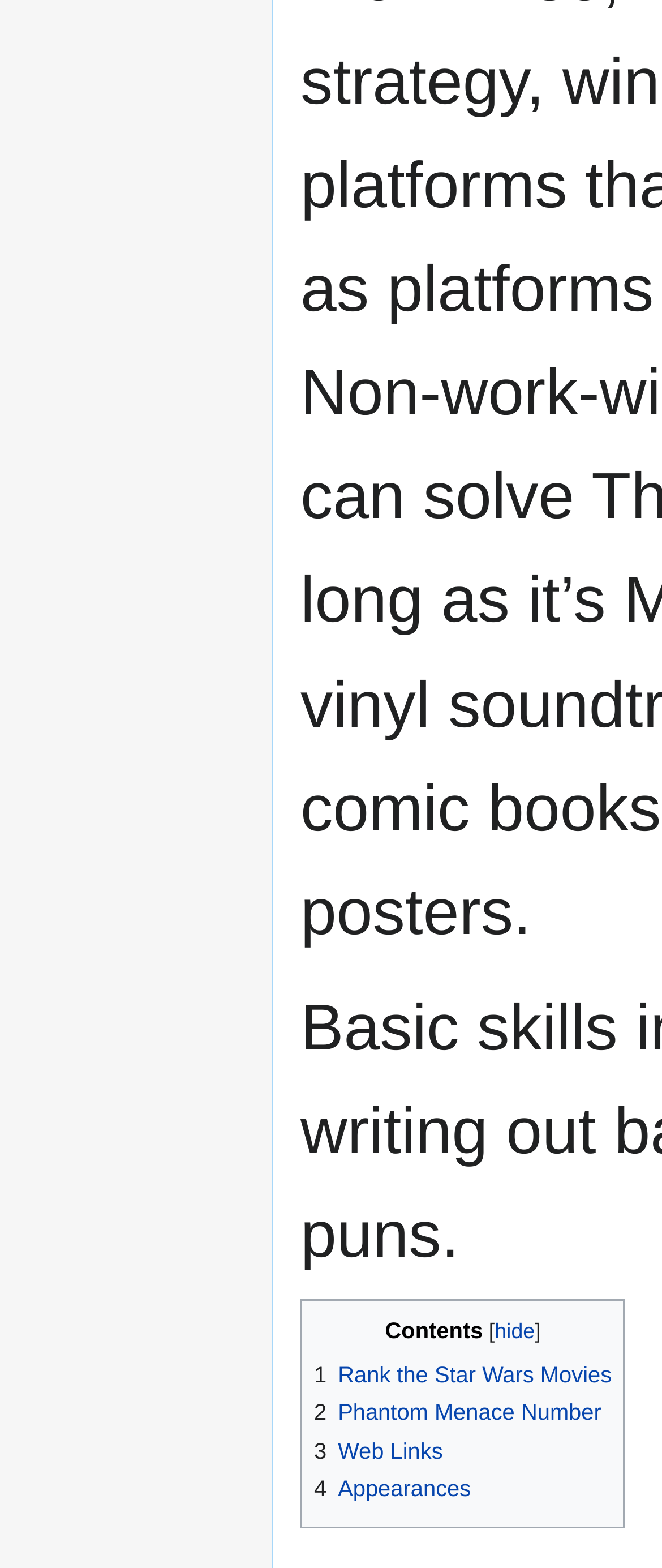What is the text of the heading under 'Contents'?
Give a one-word or short phrase answer based on the image.

Contents